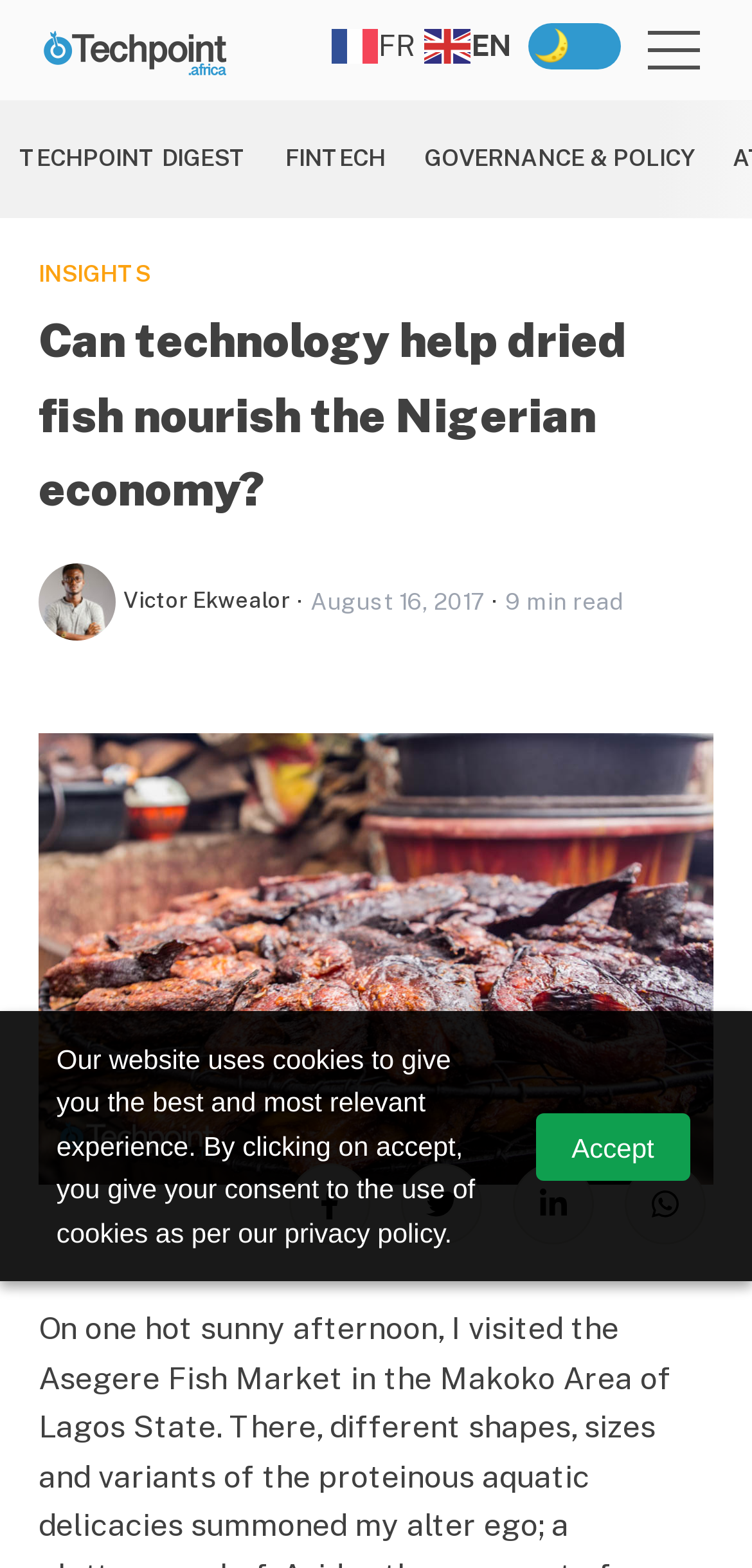Carefully examine the image and provide an in-depth answer to the question: What is the estimated reading time of the article?

I found the estimated reading time by looking at the text '9 min read' located below the author's name and date.